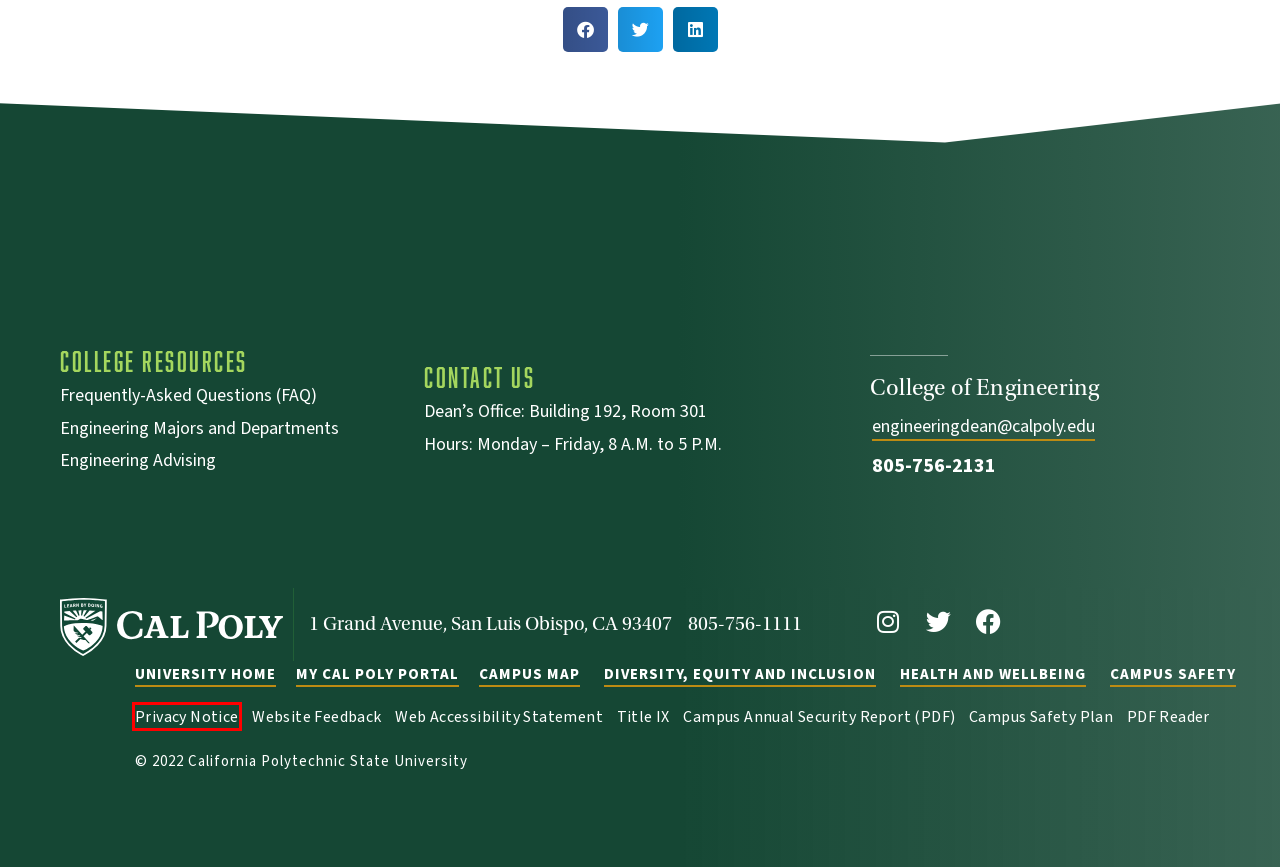You are given a screenshot of a webpage with a red rectangle bounding box around a UI element. Select the webpage description that best matches the new webpage after clicking the element in the bounding box. Here are the candidates:
A. Cal Poly | Learn by Doing
B. Privacy Notice | Cal Poly
C. Website Accessibility Statement - Accessibility - Cal Poly, San Luis Obispo
D. Public Safety - Public Safety - Cal Poly
E. Diversity, Equity and Inclusion | Cal Poly
F. Home - Campus Health & Wellbeing - Cal Poly, San Luis Obispo
G. Campus Maps - Cal Poly
H. CENG Faculty Spotlight: Giovanni De Francesco -

B